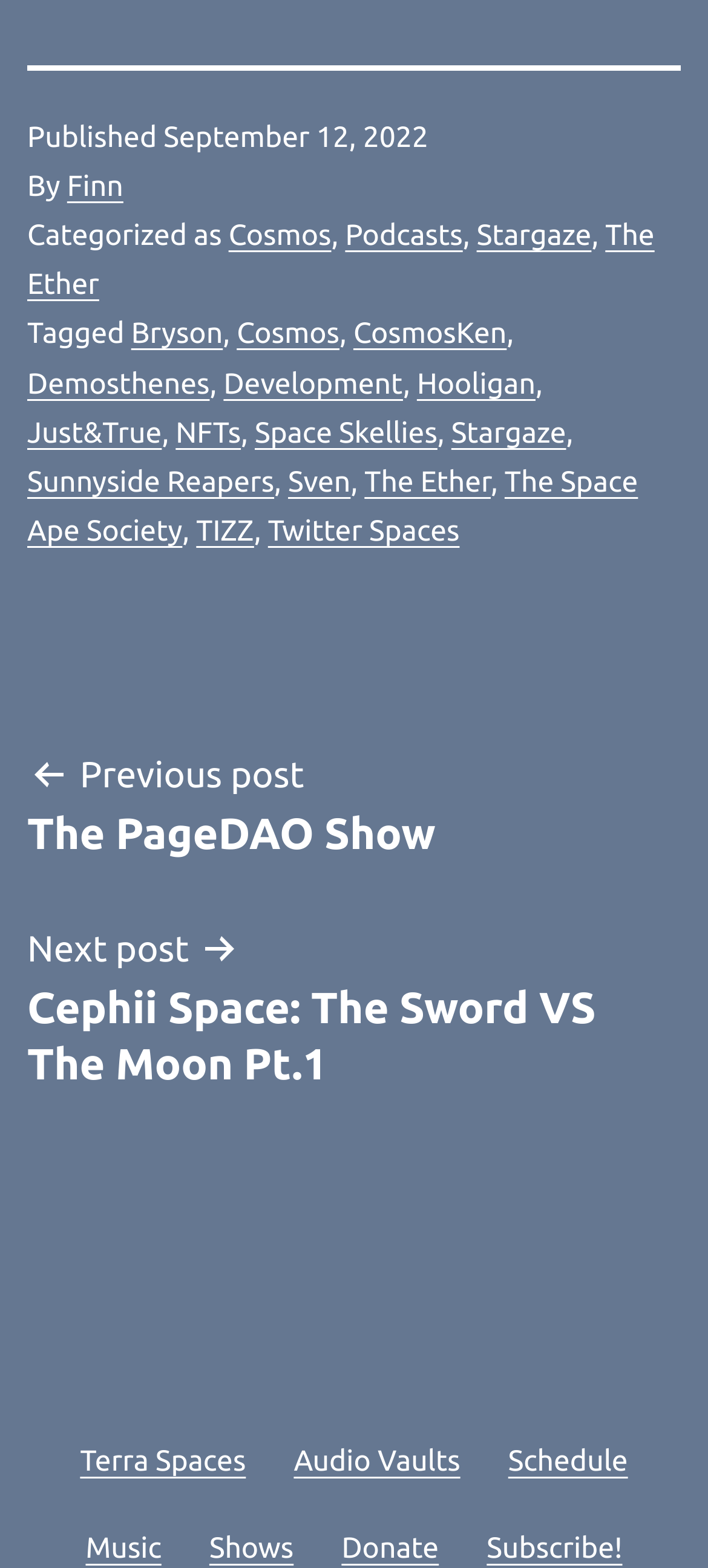Identify the bounding box coordinates for the region to click in order to carry out this instruction: "Read post by Finn". Provide the coordinates using four float numbers between 0 and 1, formatted as [left, top, right, bottom].

[0.095, 0.109, 0.174, 0.129]